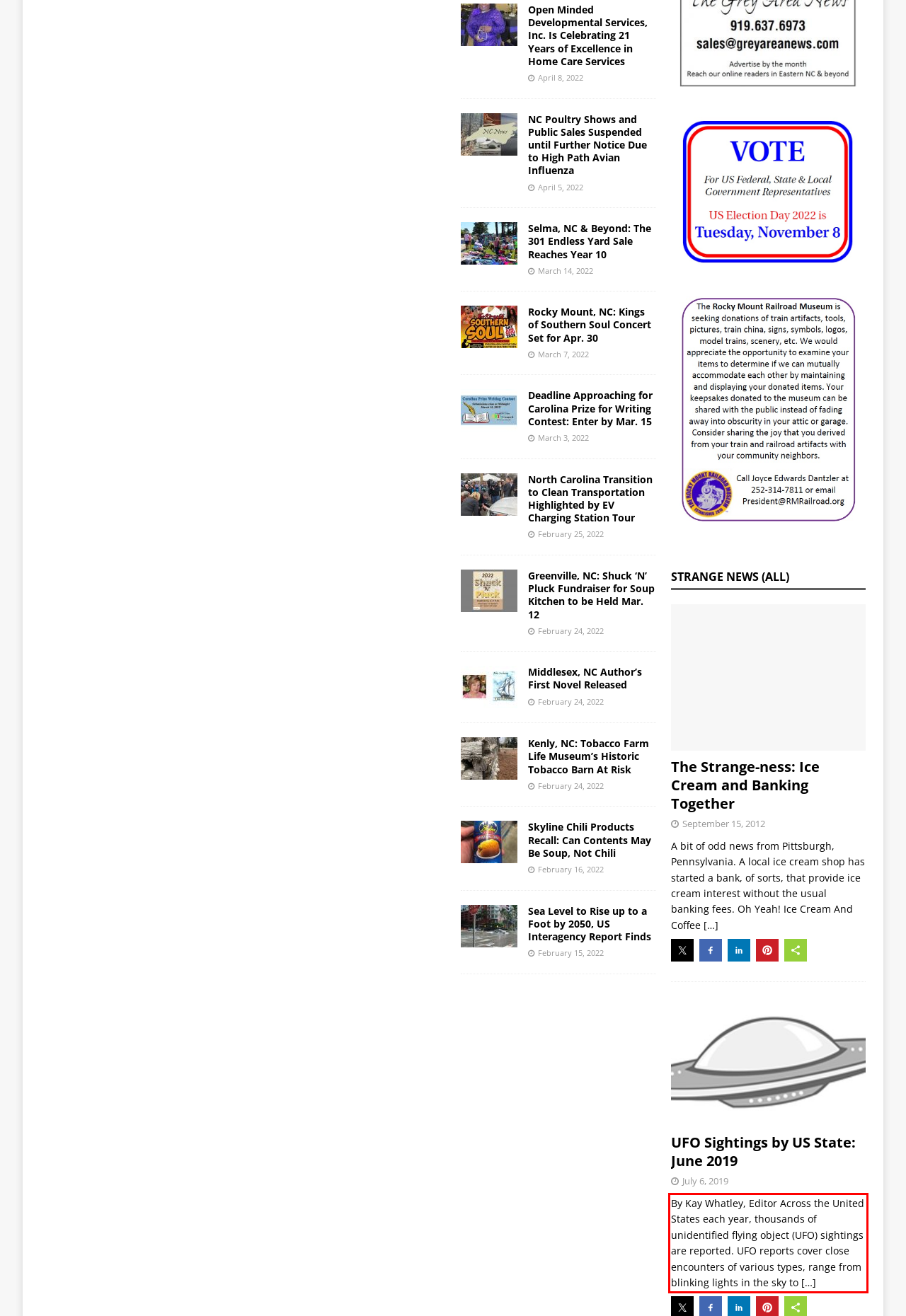Please perform OCR on the text content within the red bounding box that is highlighted in the provided webpage screenshot.

By Kay Whatley, Editor Across the United States each year, thousands of unidentified flying object (UFO) sightings are reported. UFO reports cover close encounters of various types, range from blinking lights in the sky to […]